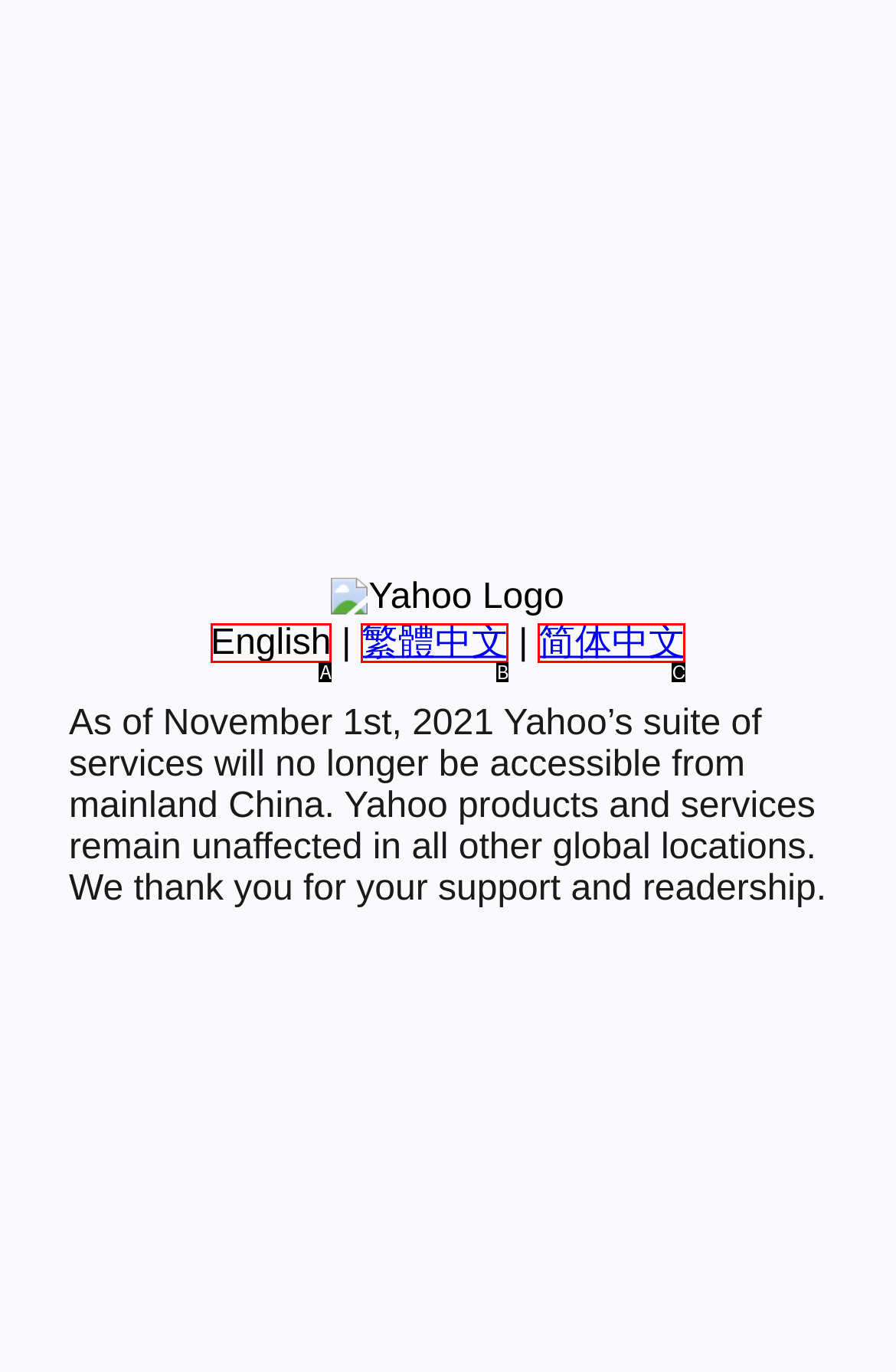Based on the description: English, select the HTML element that best fits. Reply with the letter of the correct choice from the options given.

A